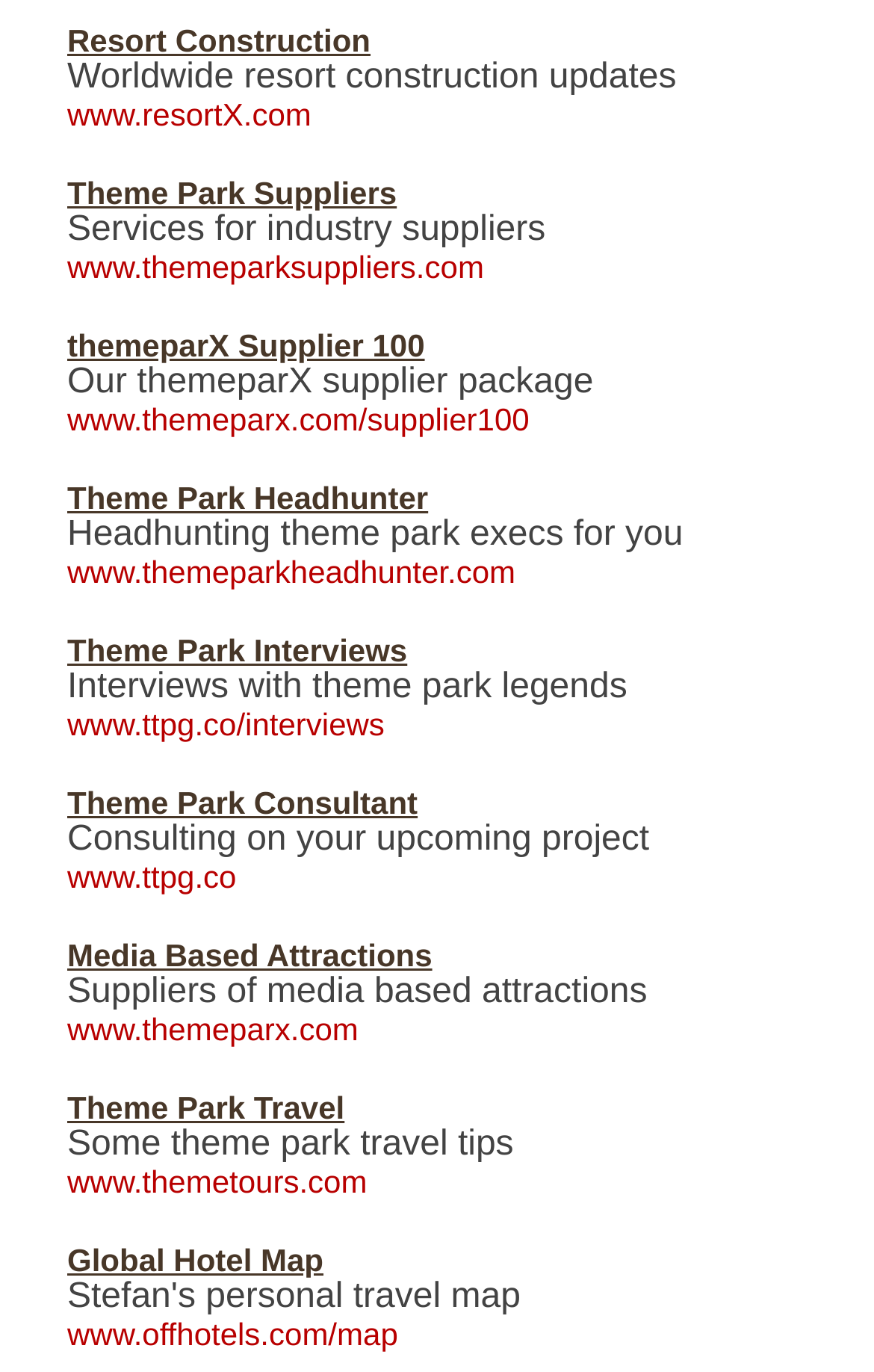How many links are there in the second table?
Look at the image and construct a detailed response to the question.

The second table has three rows, and each row has a link, so there are three links in total.